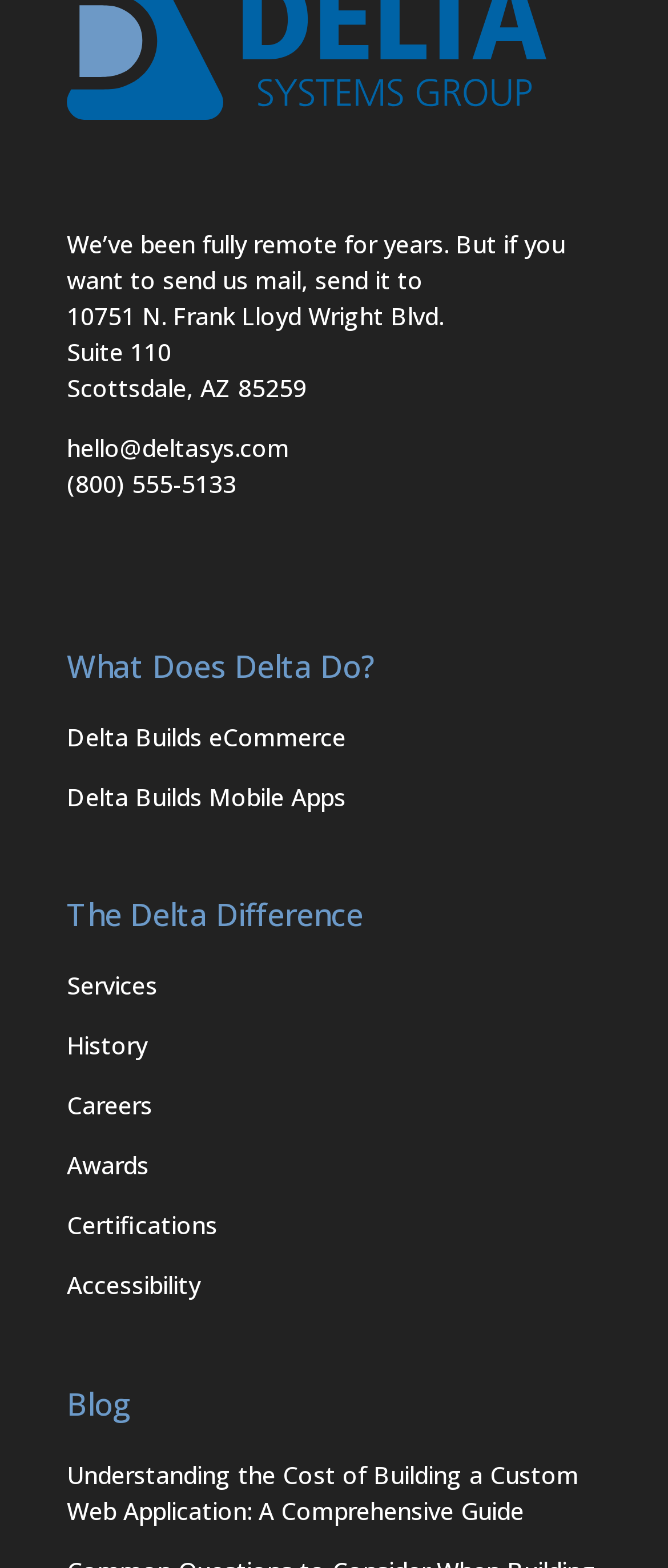Locate the bounding box coordinates of the element to click to perform the following action: 'Learn about Delta's eCommerce services'. The coordinates should be given as four float values between 0 and 1, in the form of [left, top, right, bottom].

[0.1, 0.458, 0.562, 0.481]